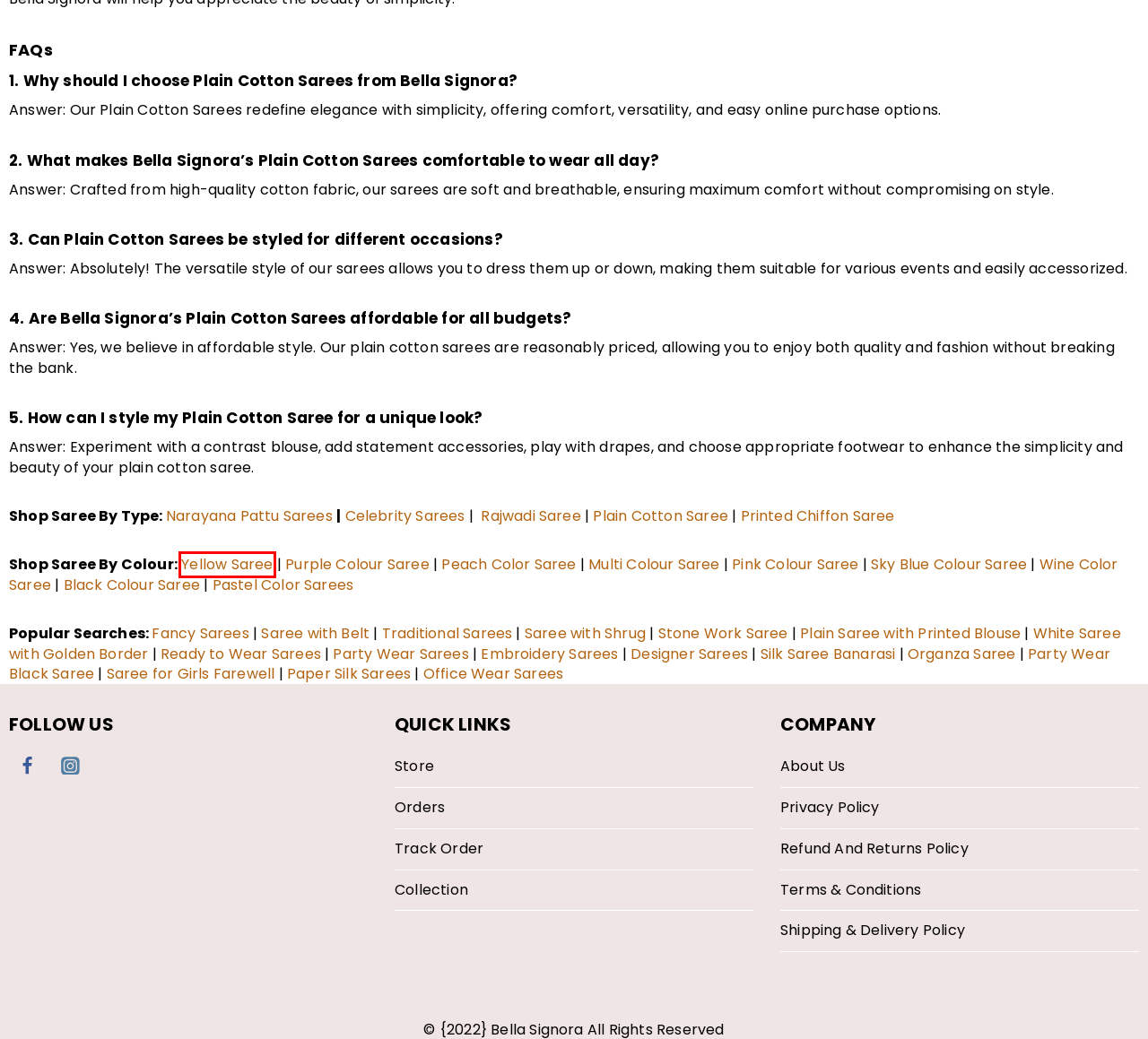Provided is a screenshot of a webpage with a red bounding box around an element. Select the most accurate webpage description for the page that appears after clicking the highlighted element. Here are the candidates:
A. Privacy Policy - Bella Signora
B. Buy Pink Colour Saree Online at 20% Off | Bella Signora
C. Buy Yellow Saree Online | Bella Signora
D. Buy Stone Work Saree Online | Bella Signora
E. Buy Plain Saree with Printed Blouse | Bella Signora
F. Buy Organza Saree Online at 10% Off | Bella Signora
G. Buy Office Wear Sarees Online | Bella Signora
H. Buy Traditional Sarees Online | COD Available | Bella Signora

C